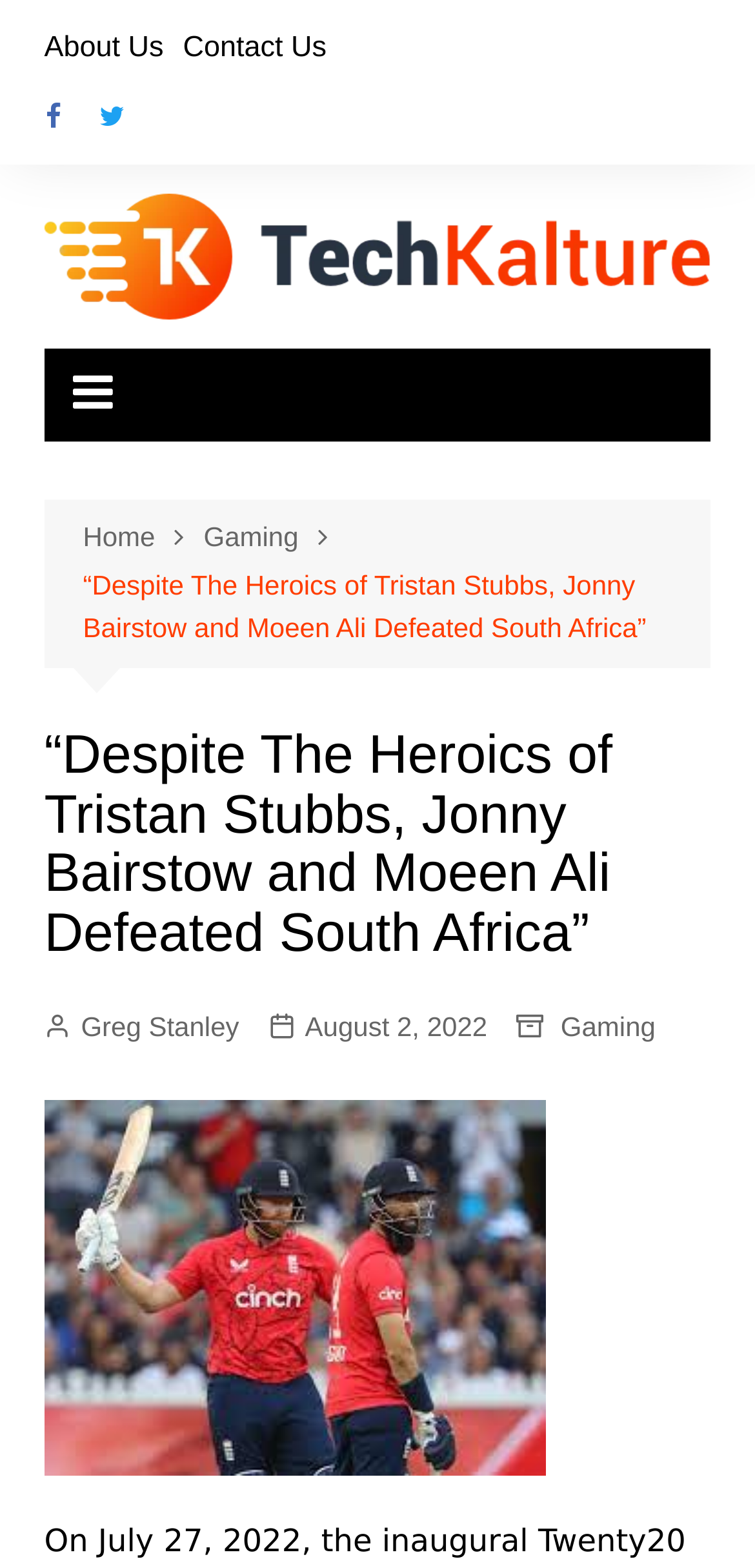Give the bounding box coordinates for the element described by: "August 2, 2022".

[0.355, 0.641, 0.645, 0.669]